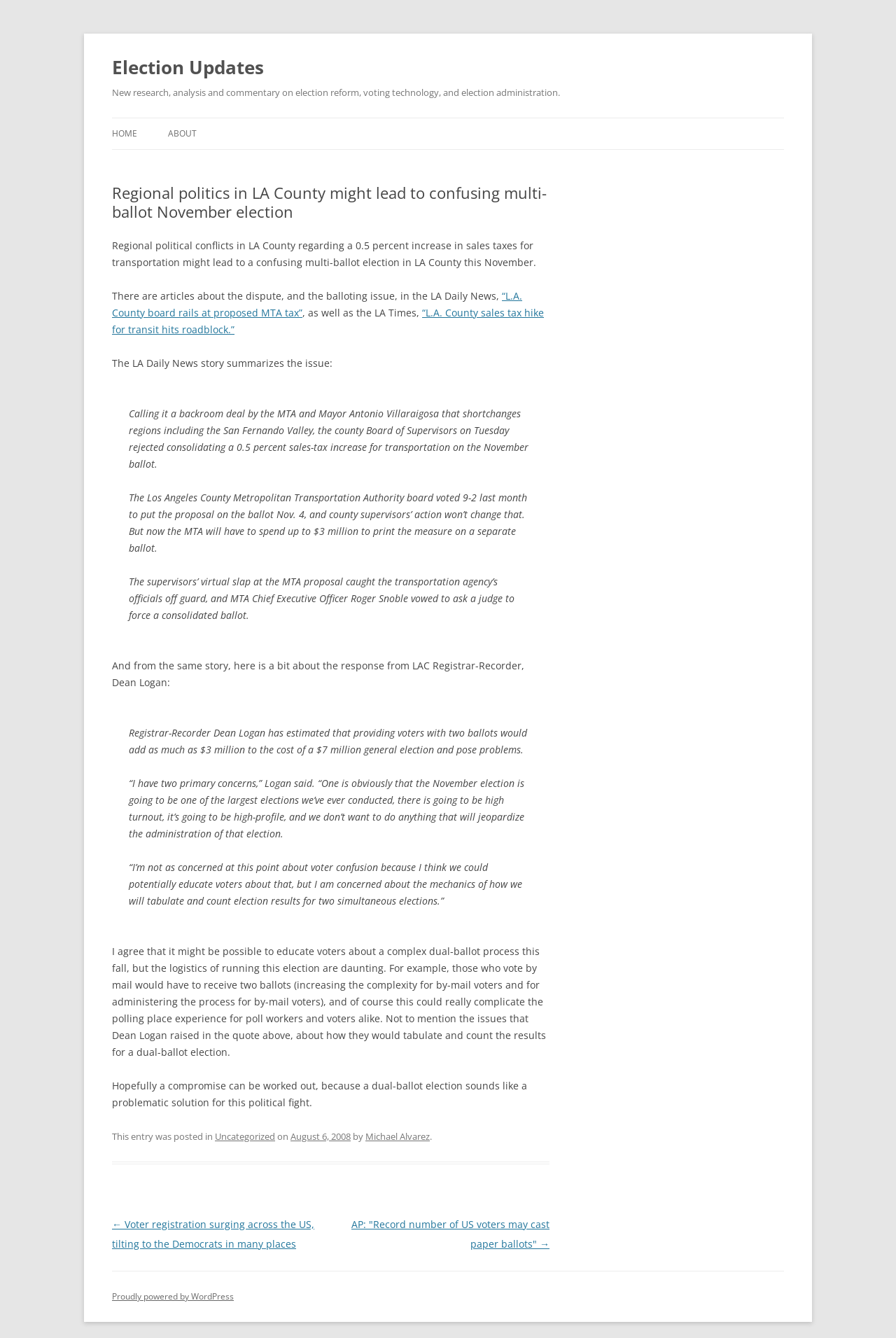Please give a one-word or short phrase response to the following question: 
What is the topic of the article?

Regional politics in LA County